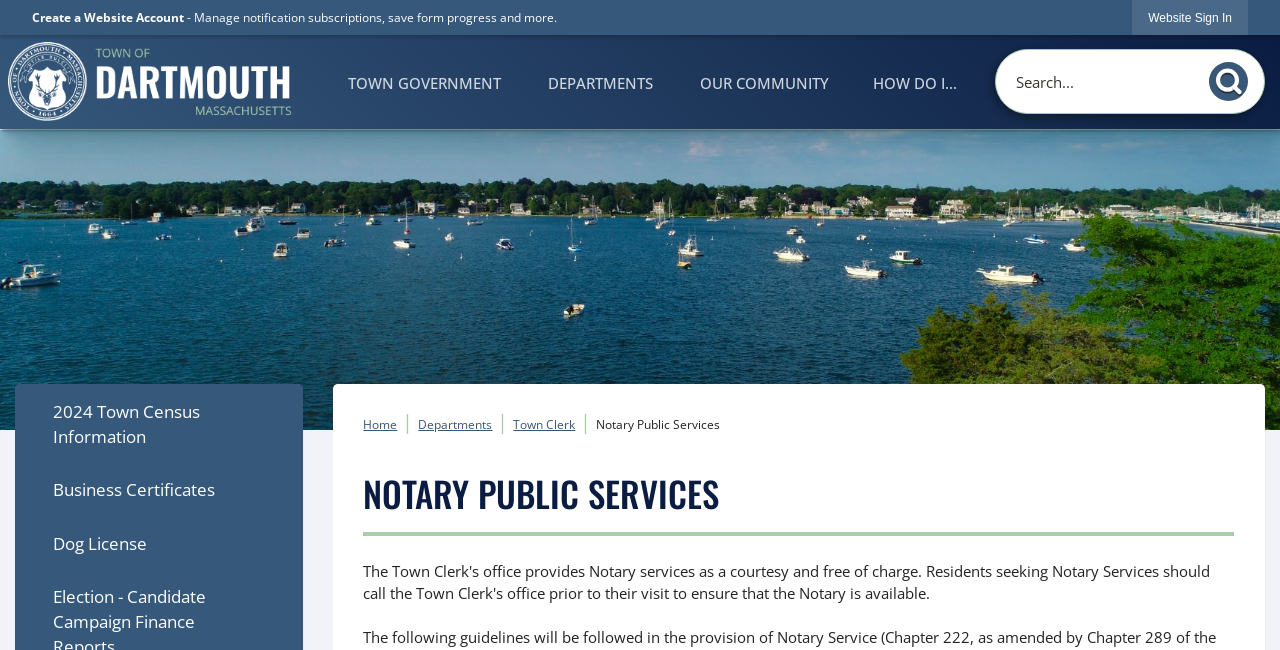What is the headline of the webpage?

NOTARY PUBLIC SERVICES